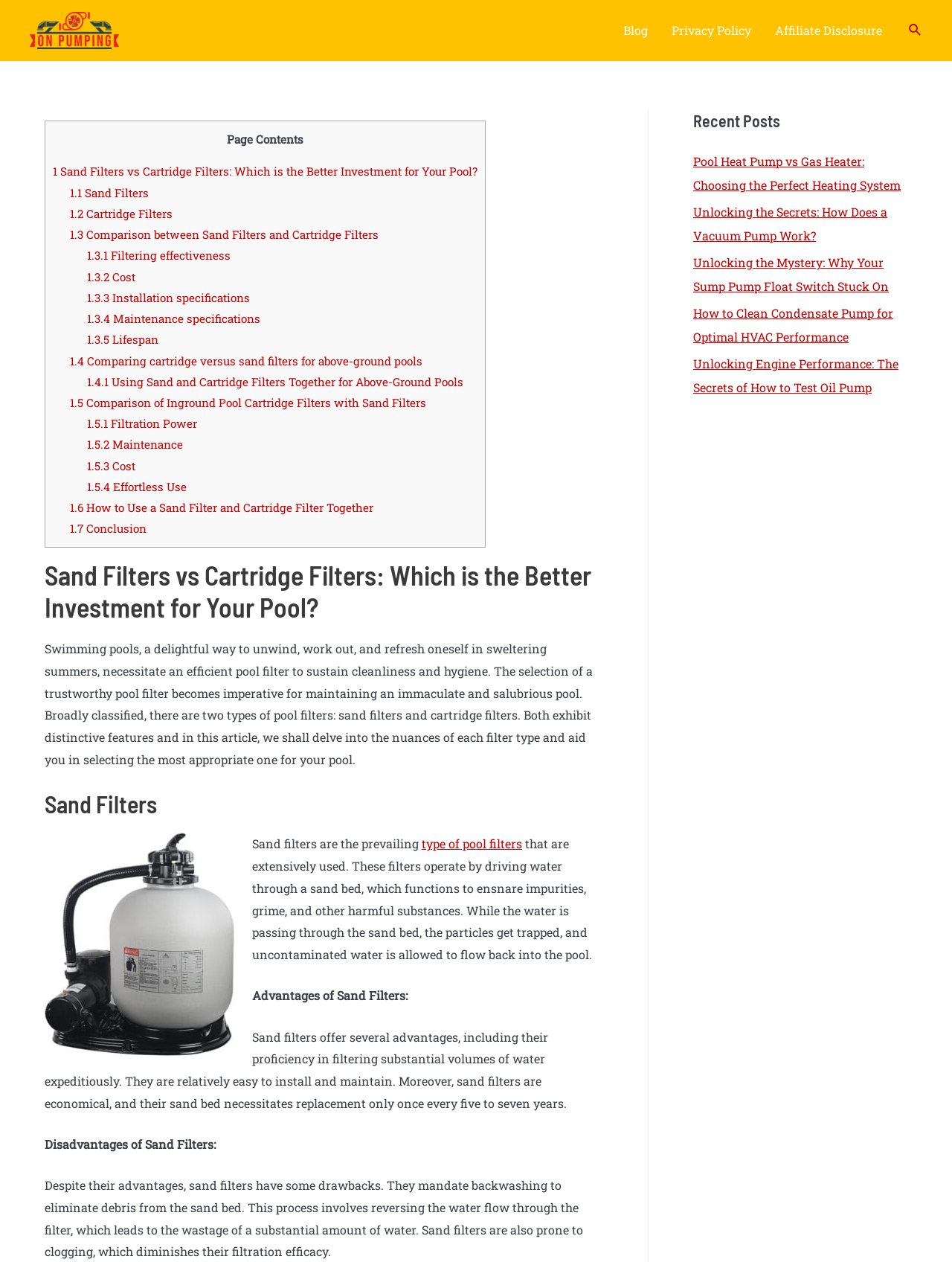Provide a short, one-word or phrase answer to the question below:
What is the title of the first section in the webpage?

Sand Filters vs Cartridge Filters: Which is the Better Investment for Your Pool?